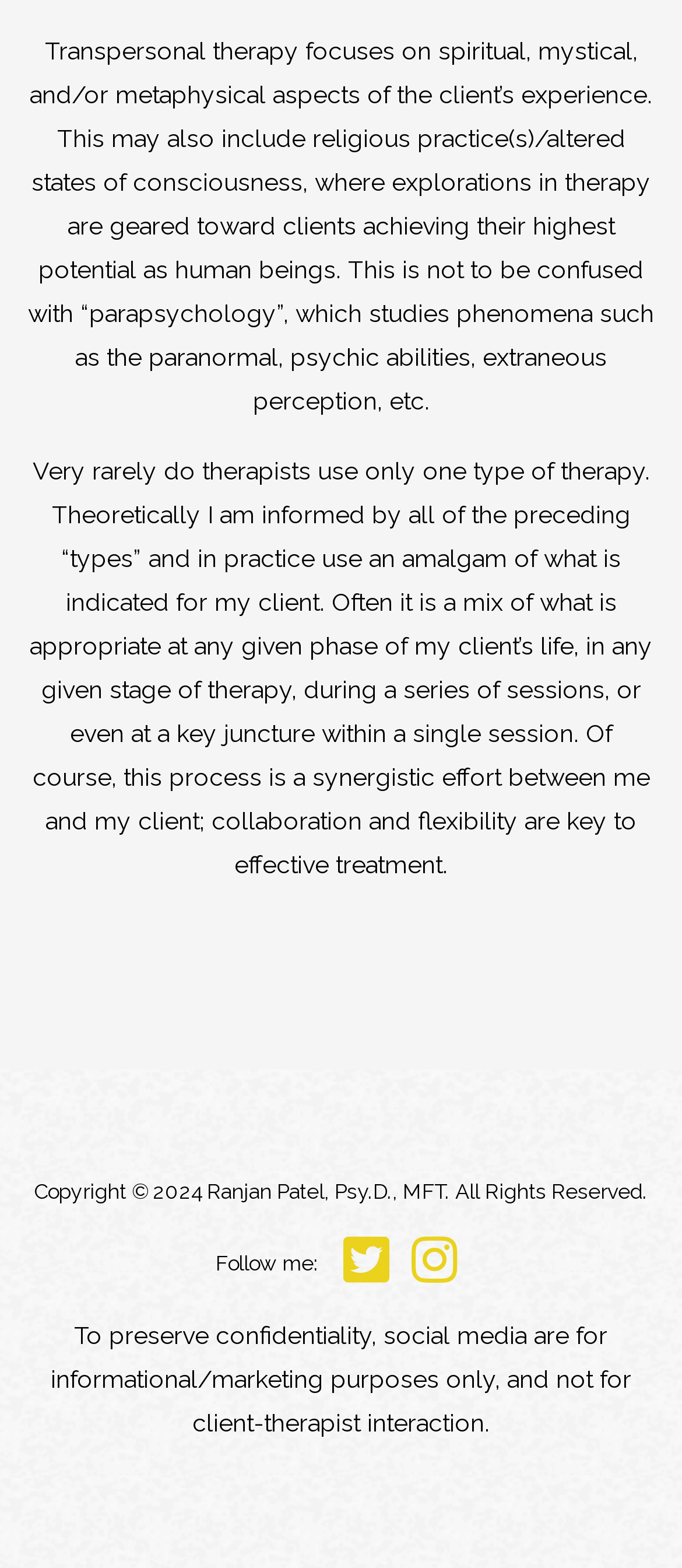Give a one-word or short-phrase answer to the following question: 
What symbols are used to represent social media links?

uf081 and uf16d